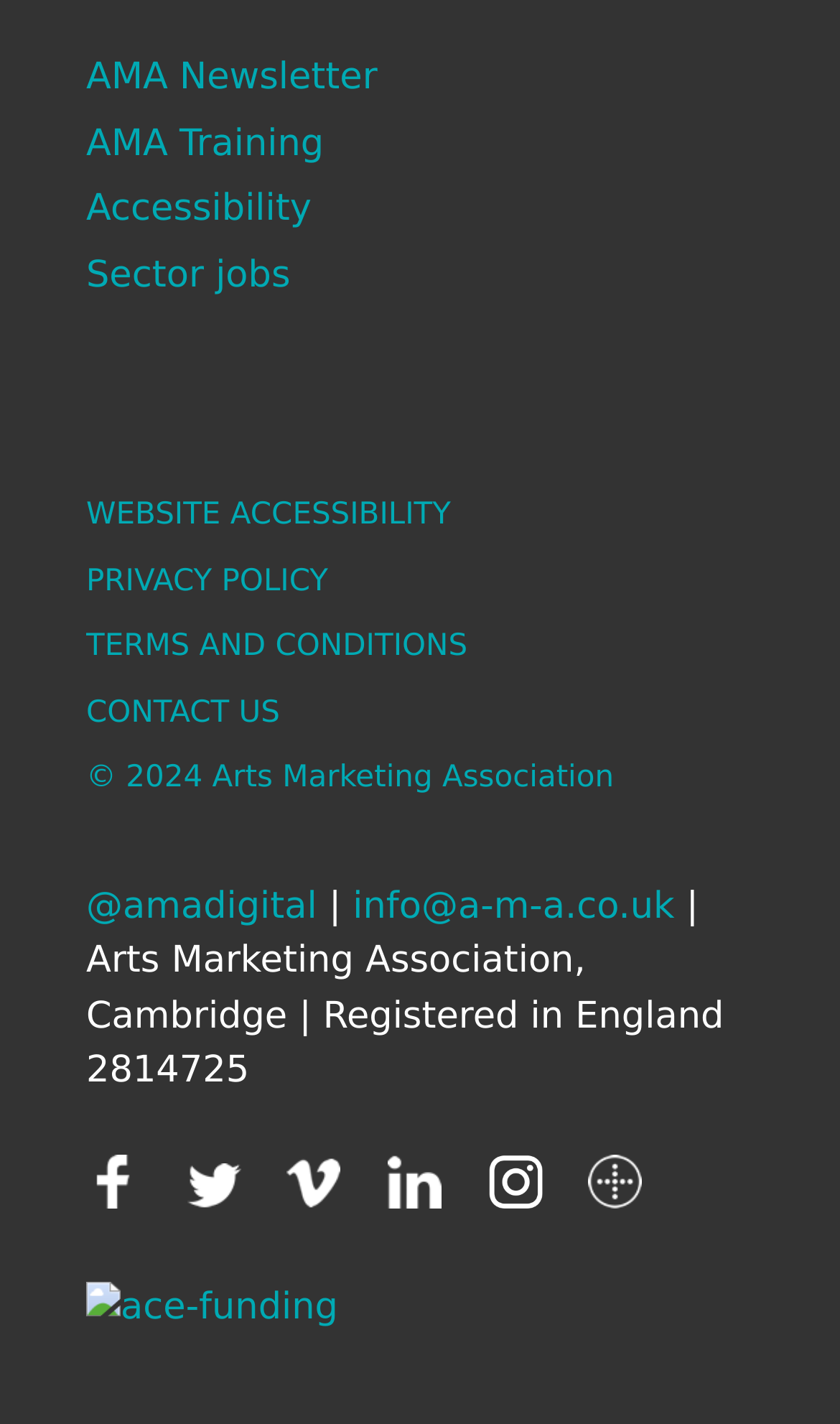Using floating point numbers between 0 and 1, provide the bounding box coordinates in the format (top-left x, top-left y, bottom-right x, bottom-right y). Locate the UI element described here: TERMS AND CONDITIONS

[0.103, 0.442, 0.557, 0.467]